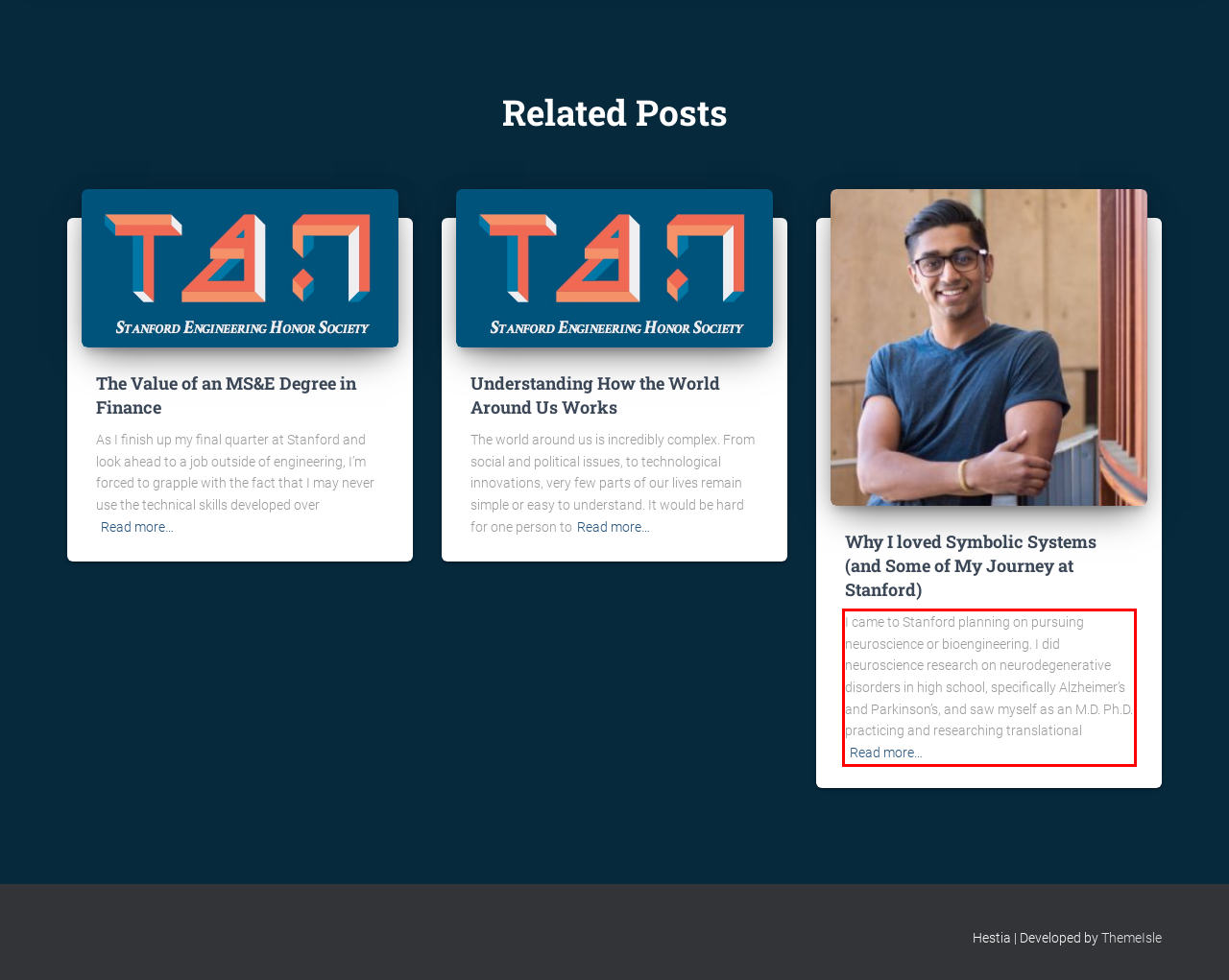Observe the screenshot of the webpage that includes a red rectangle bounding box. Conduct OCR on the content inside this red bounding box and generate the text.

I came to Stanford planning on pursuing neuroscience or bioengineering. I did neuroscience research on neurodegenerative disorders in high school, specifically Alzheimer’s and Parkinson’s, and saw myself as an M.D. Ph.D. practicing and researching translationalRead more…